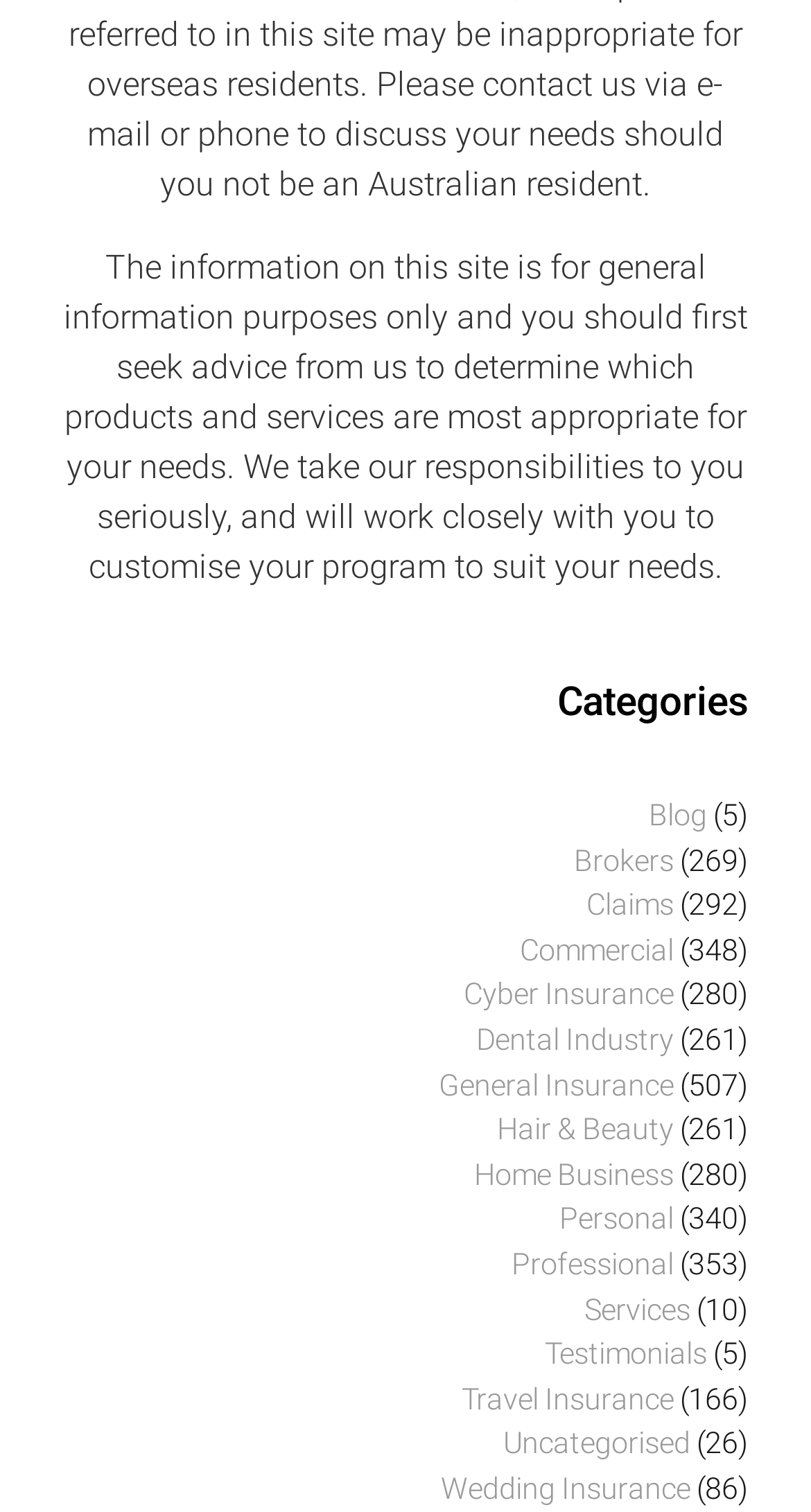What is the category with the most items?
Using the visual information, reply with a single word or short phrase.

General Insurance